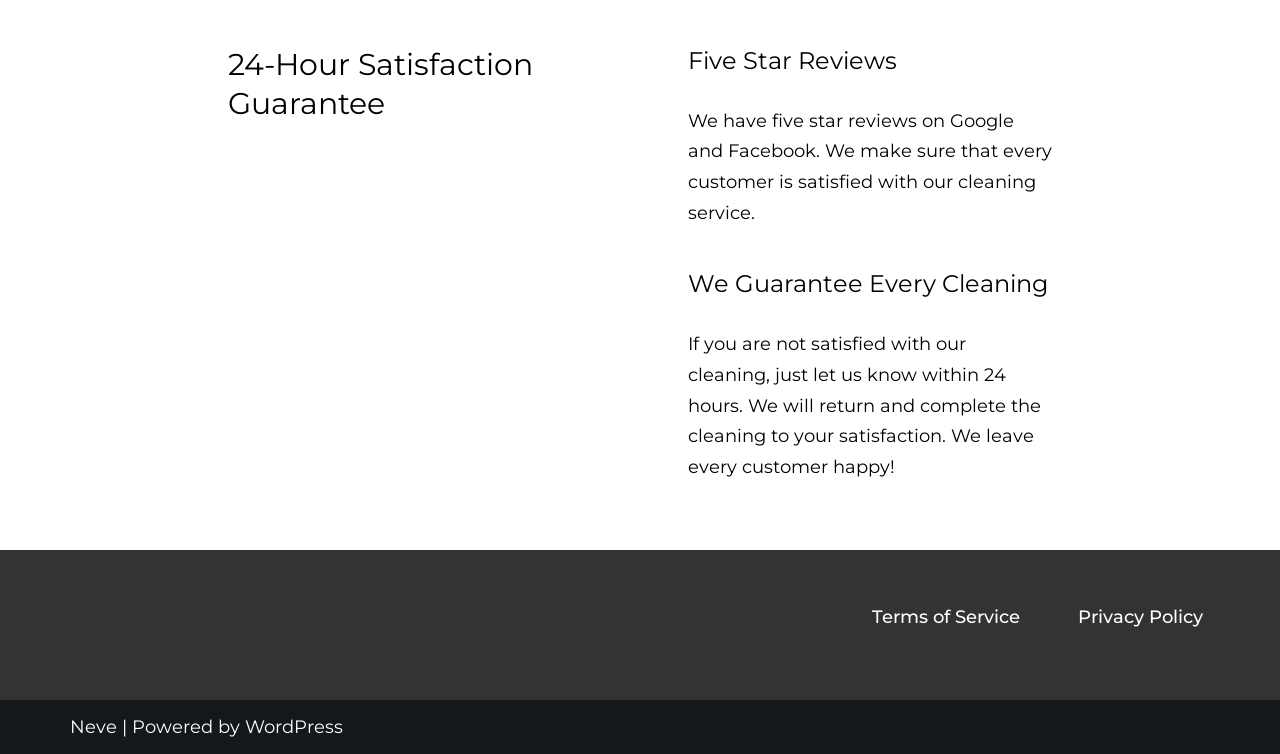How many review platforms are mentioned?
Give a detailed explanation using the information visible in the image.

The webpage mentions two review platforms, Google and Facebook, in the StaticText 'We have five star reviews on Google and Facebook. We make sure that every customer is satisfied with our cleaning service.' which indicates that the company has five-star reviews on both platforms.